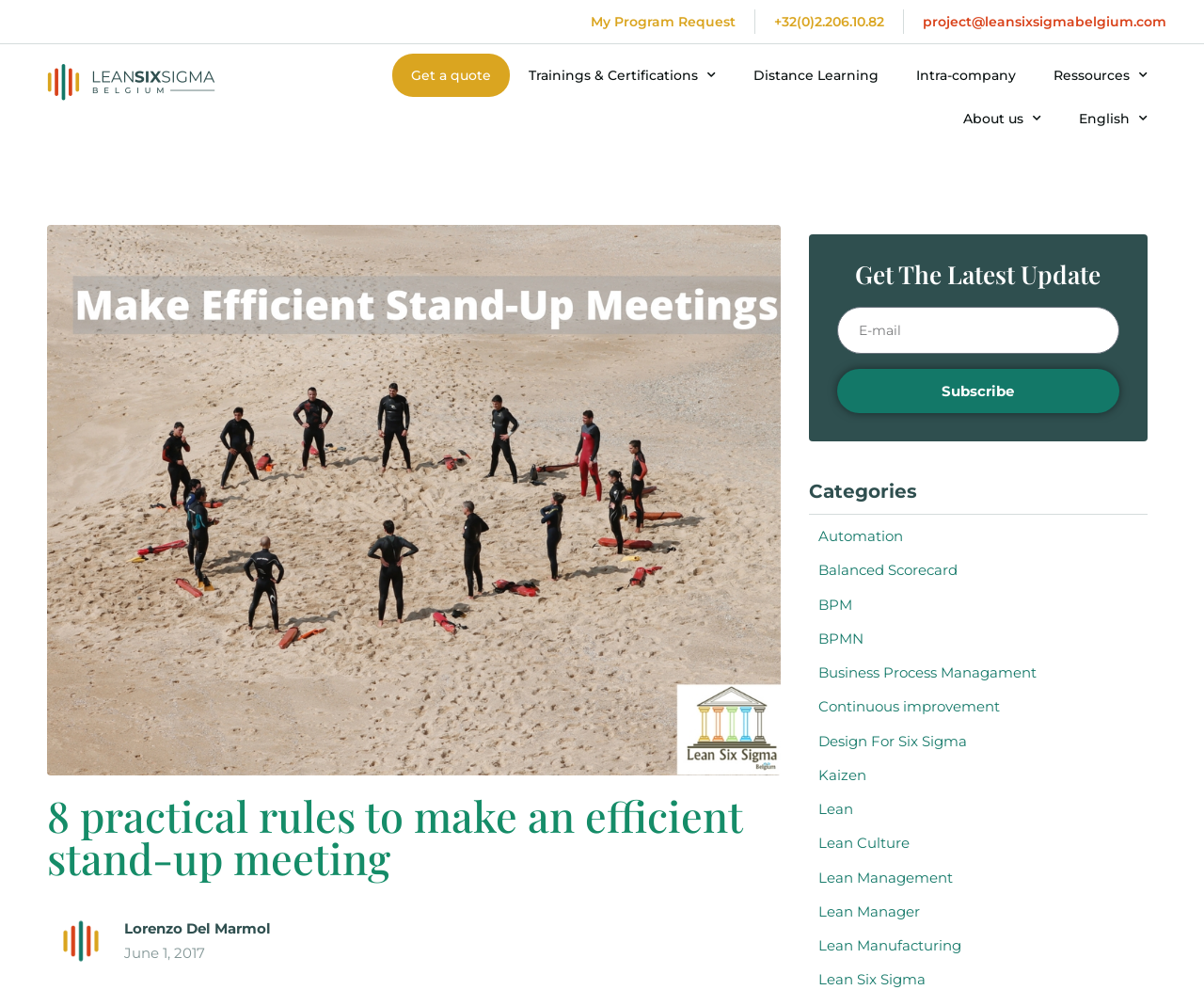Please determine and provide the text content of the webpage's heading.

8 practical rules to make an efficient stand-up meeting